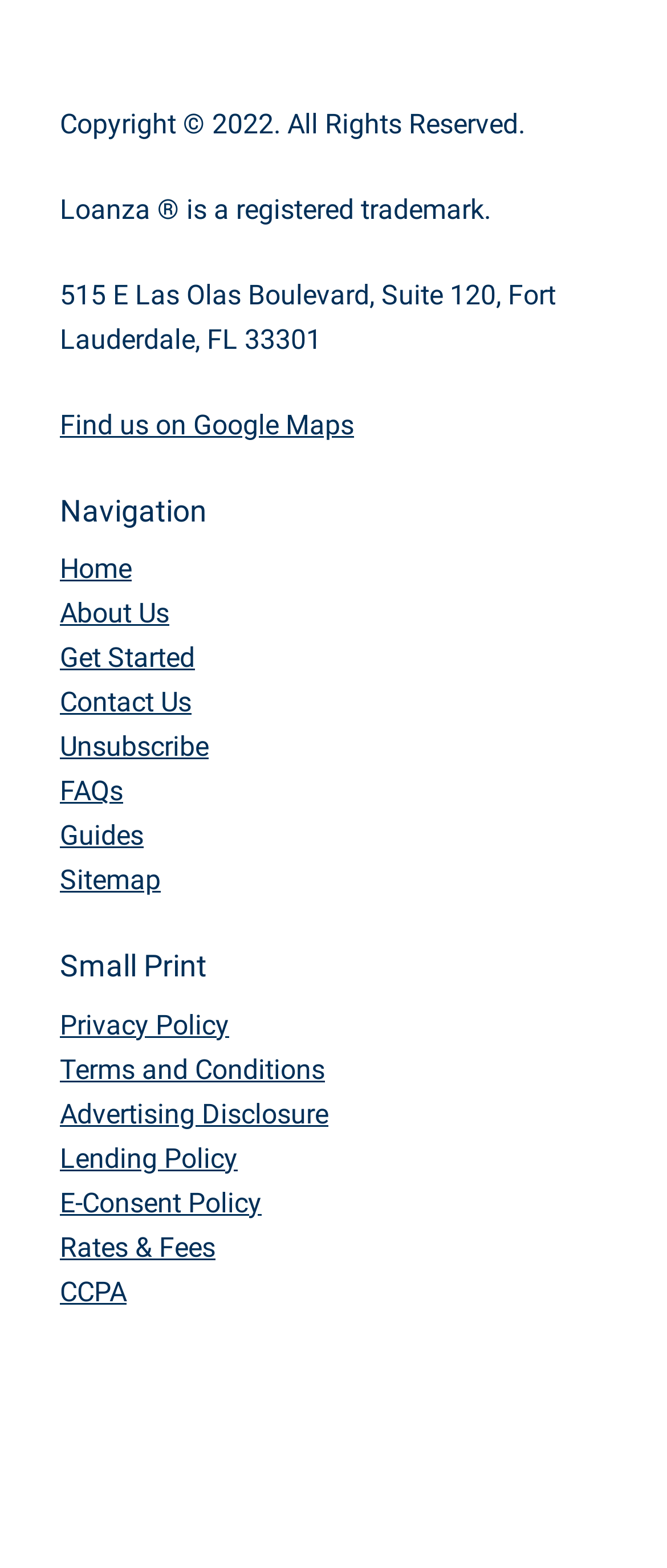Please find the bounding box coordinates in the format (top-left x, top-left y, bottom-right x, bottom-right y) for the given element description. Ensure the coordinates are floating point numbers between 0 and 1. Description: Sitemap

[0.09, 0.551, 0.241, 0.572]